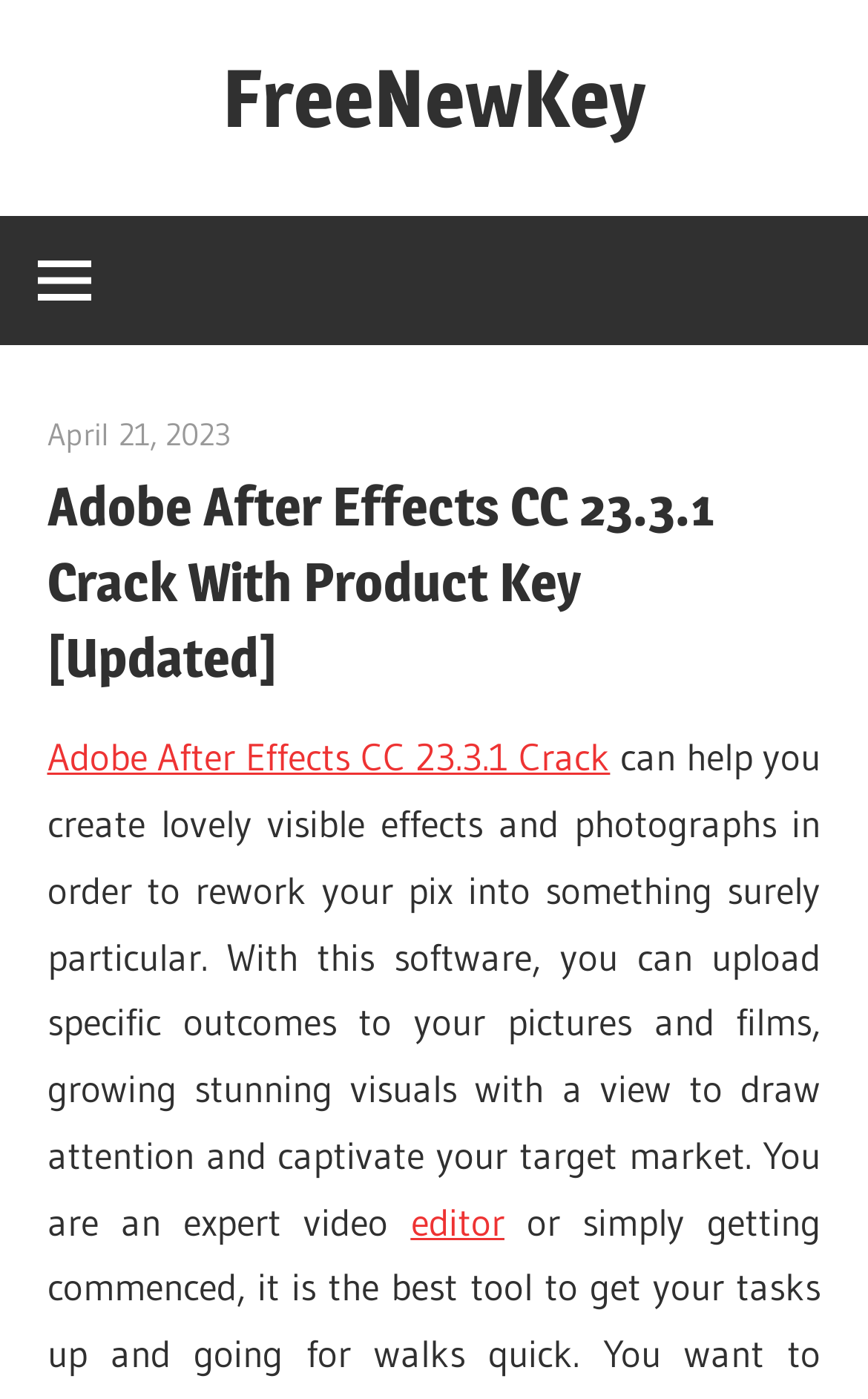What is the name of the software being discussed?
Based on the screenshot, give a detailed explanation to answer the question.

I determined the answer by looking at the heading element with the text 'Adobe After Effects CC 23.3.1 Crack With Product Key [Updated]' which suggests that the software being discussed is Adobe After Effects CC 23.3.1 Crack.